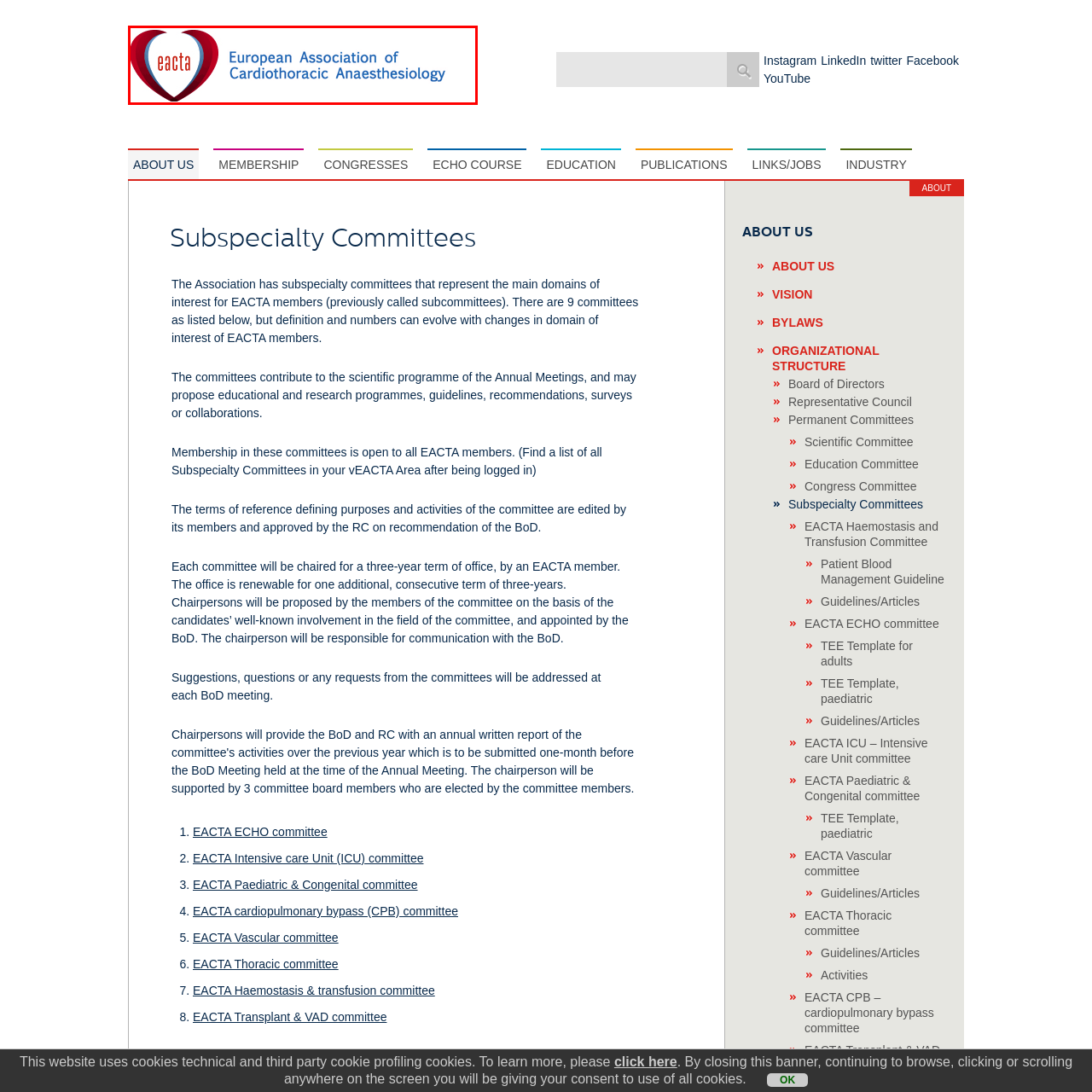What is the focus of the organization?
Inspect the highlighted part of the image and provide a single word or phrase as your answer.

cardiothoracic anaesthesiology